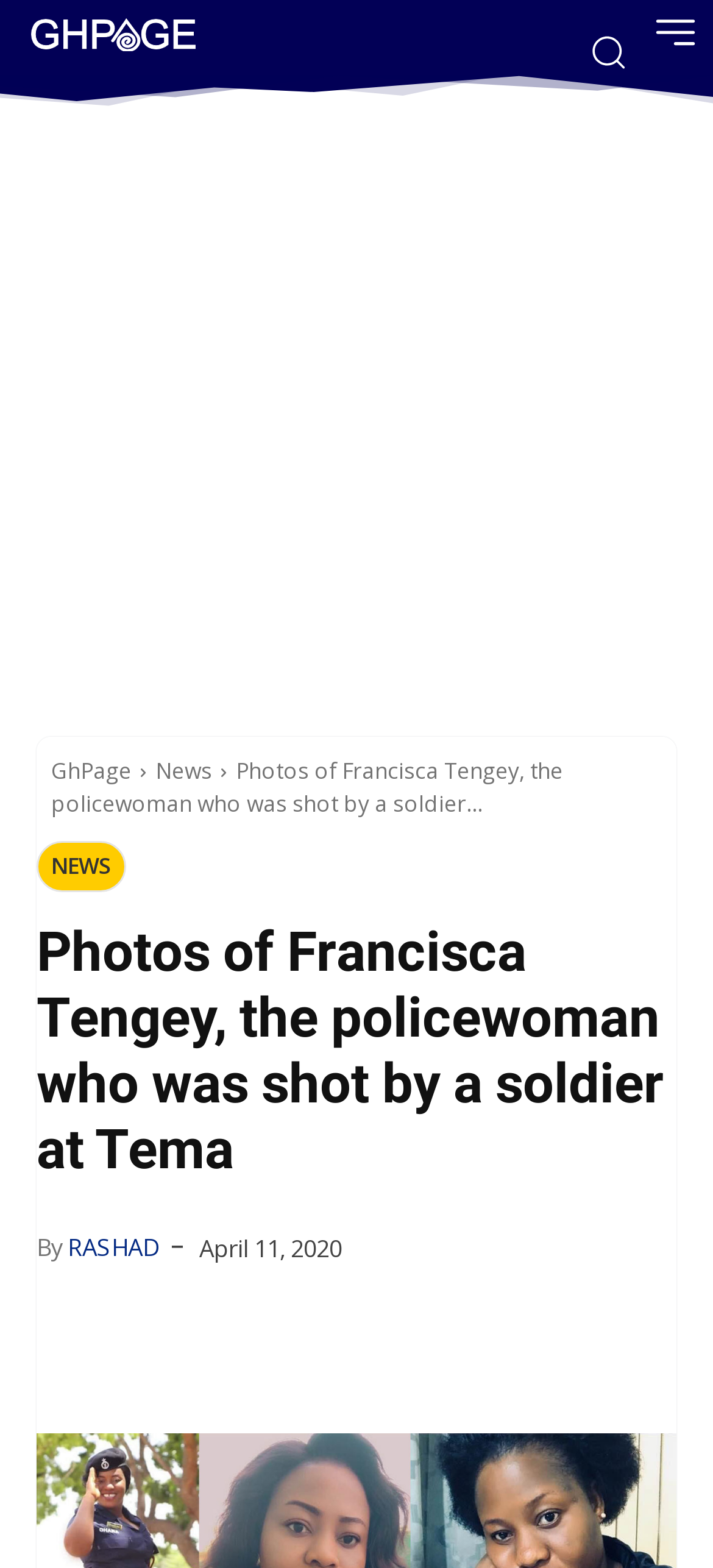Answer the question below with a single word or a brief phrase: 
How many images are on the webpage?

4